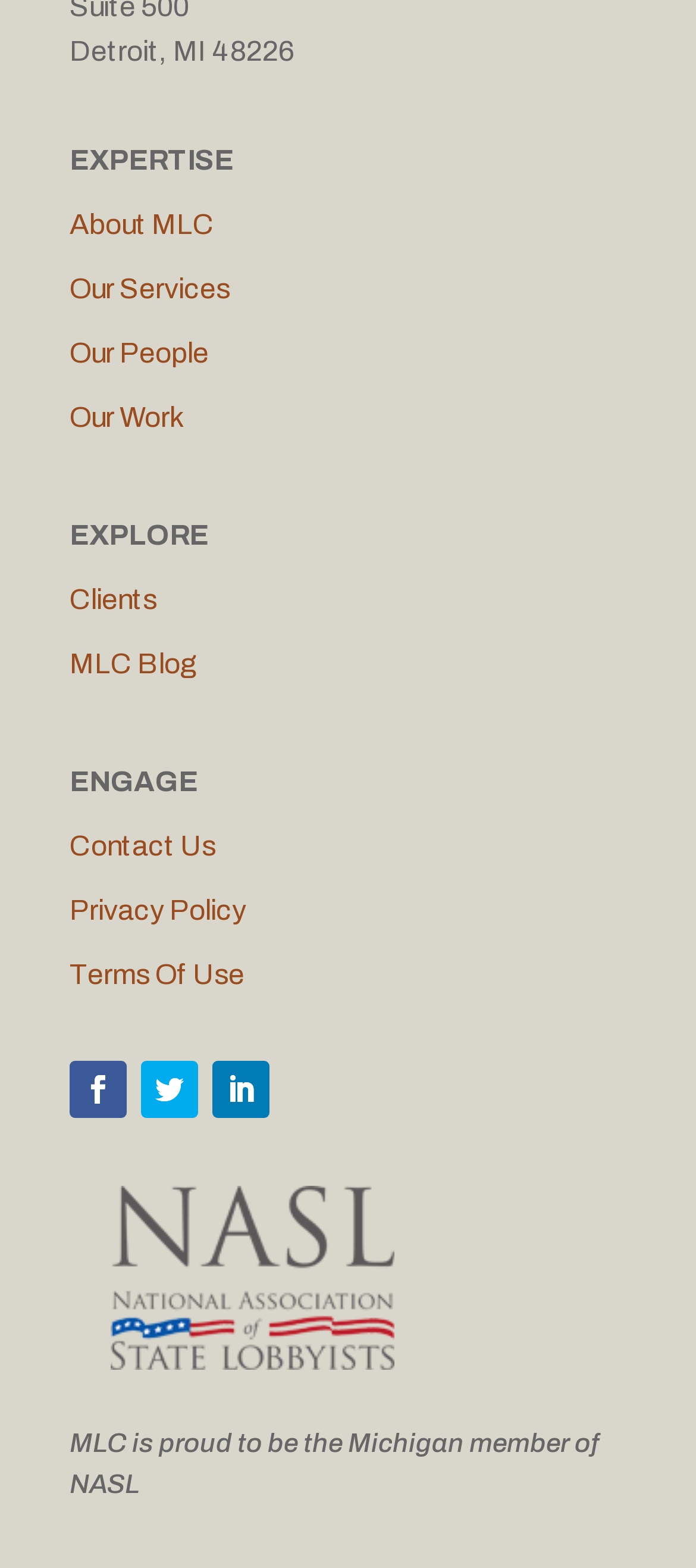What are the main sections of the webpage?
Look at the screenshot and give a one-word or phrase answer.

About, Services, People, Work, Explore